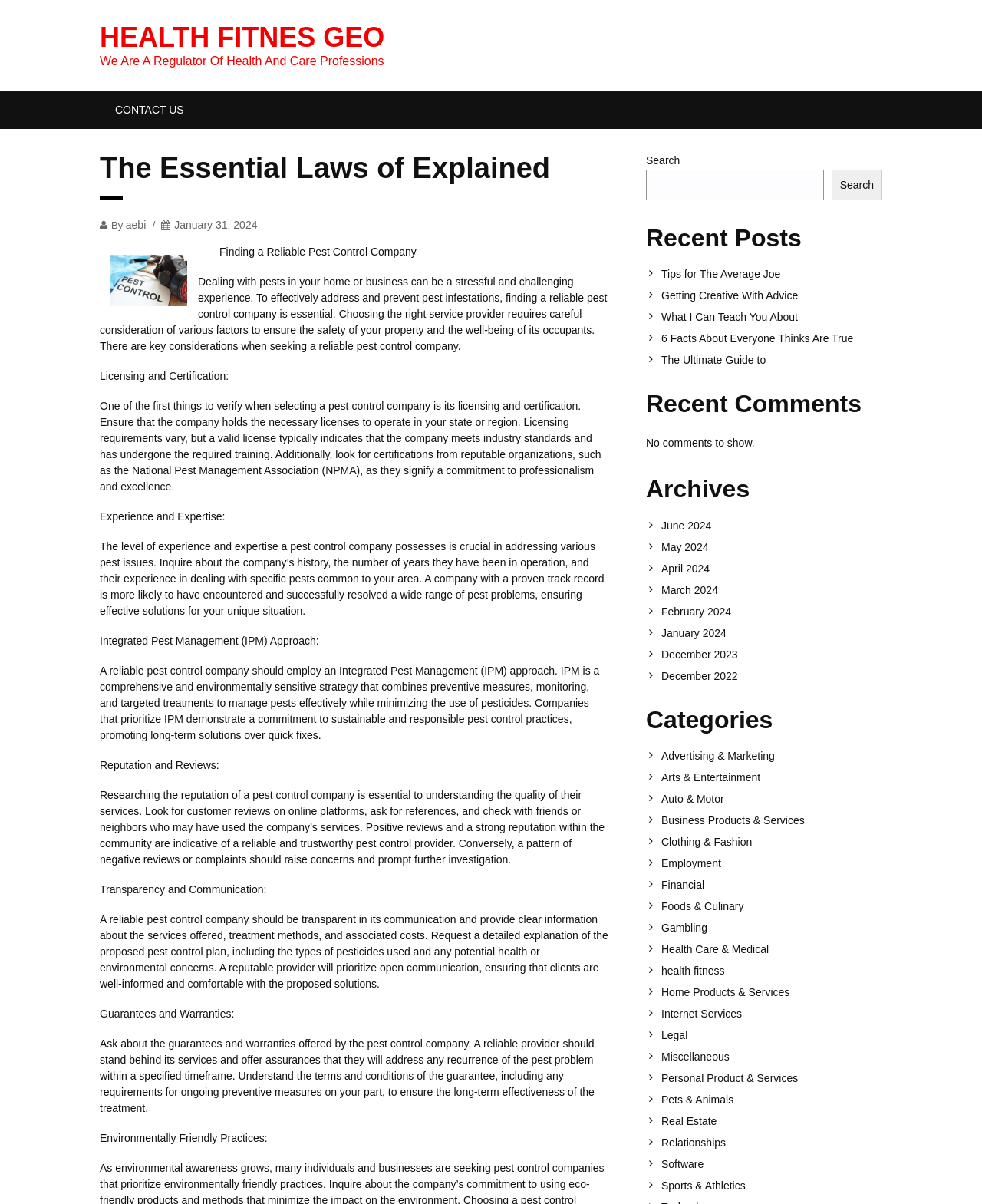What is the purpose of researching the reputation of a pest control company?
Refer to the image and respond with a one-word or short-phrase answer.

To understand the quality of their services